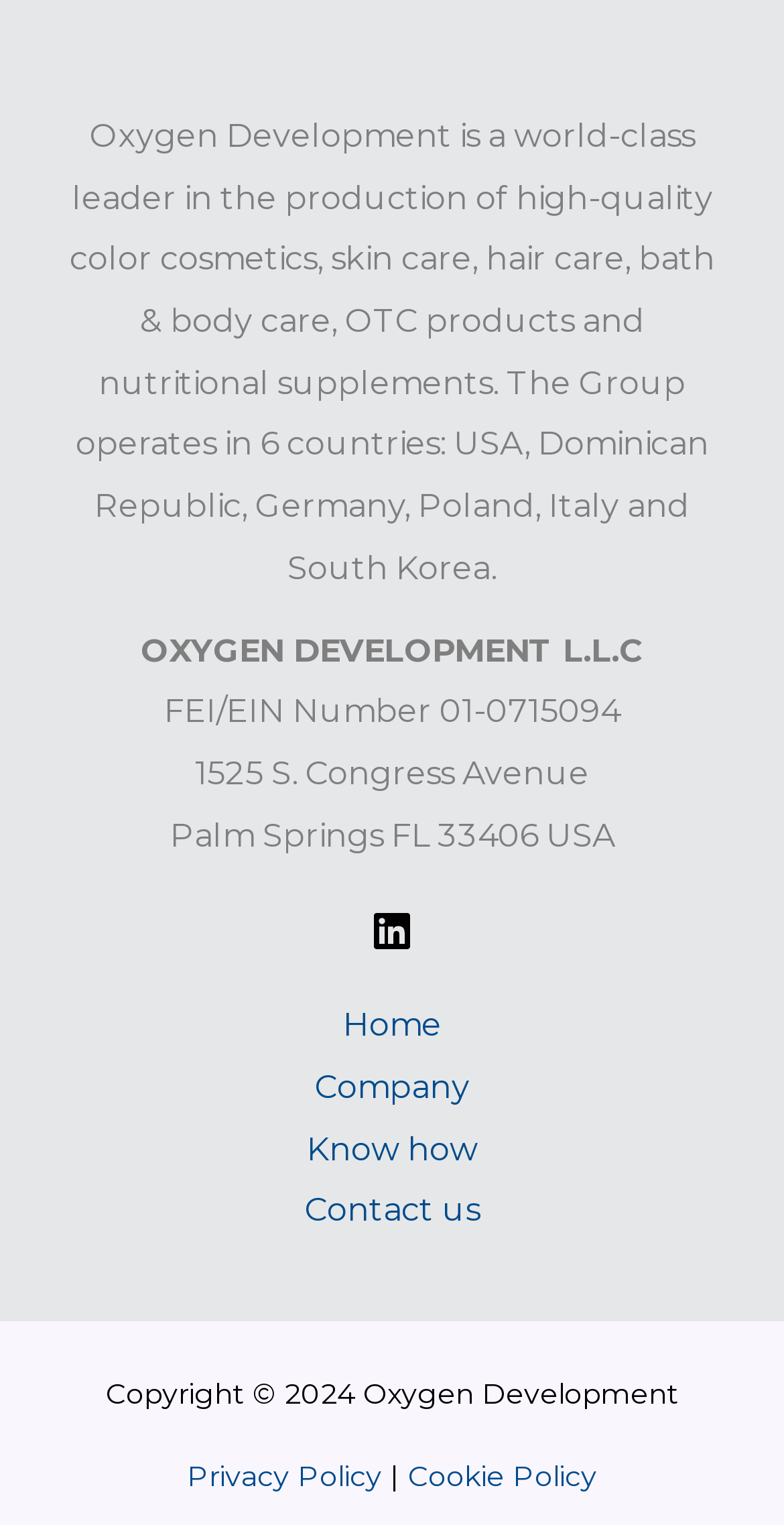What is the name of the company?
Kindly answer the question with as much detail as you can.

I found the company name in the footer section of the webpage, specifically in the 'Footer Widget 2' section, where the company's address and other contact information are listed.